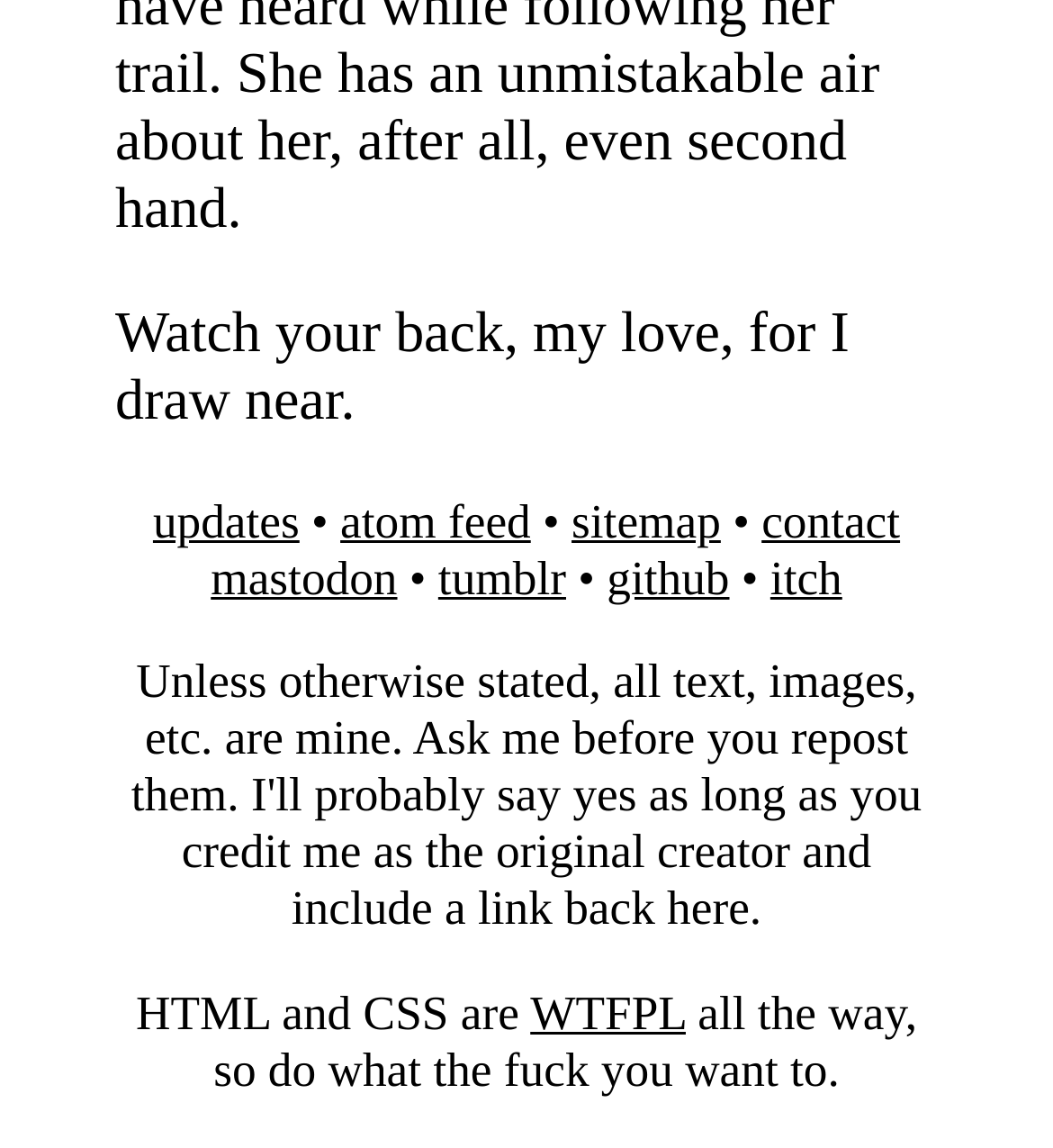Please identify the bounding box coordinates of the element's region that should be clicked to execute the following instruction: "Click on the romannum package documentation". The bounding box coordinates must be four float numbers between 0 and 1, i.e., [left, top, right, bottom].

None